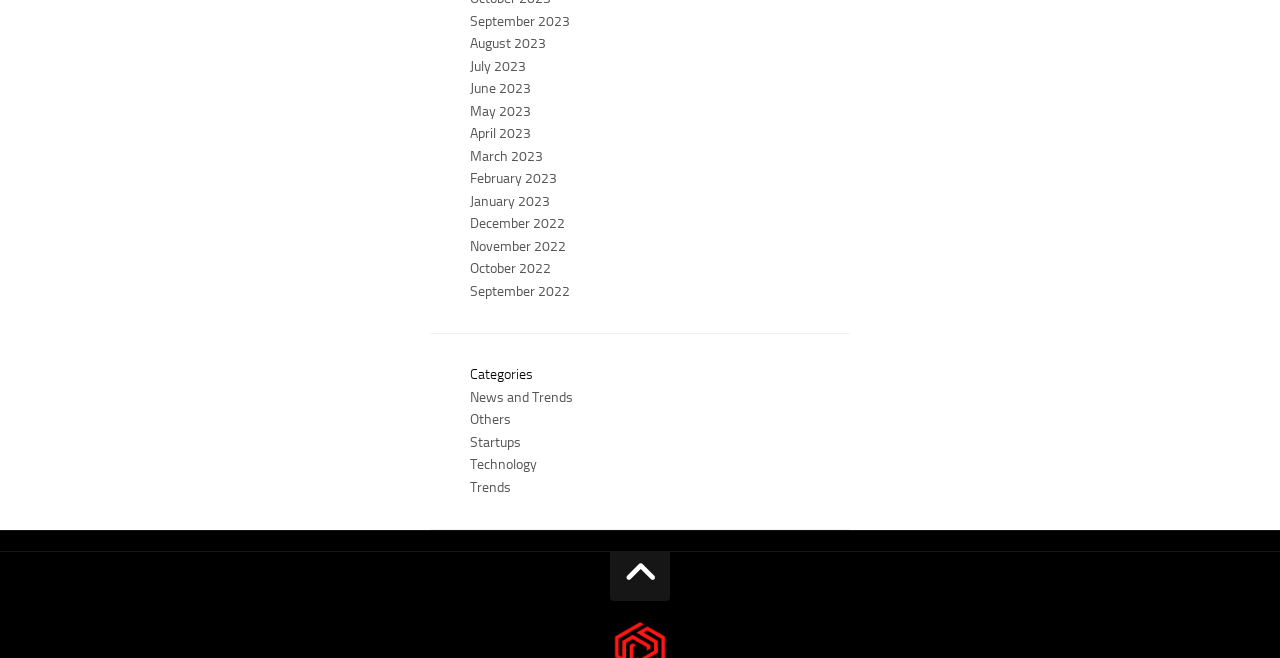Please locate the bounding box coordinates of the element's region that needs to be clicked to follow the instruction: "Go to Startups page". The bounding box coordinates should be provided as four float numbers between 0 and 1, i.e., [left, top, right, bottom].

[0.367, 0.659, 0.407, 0.685]